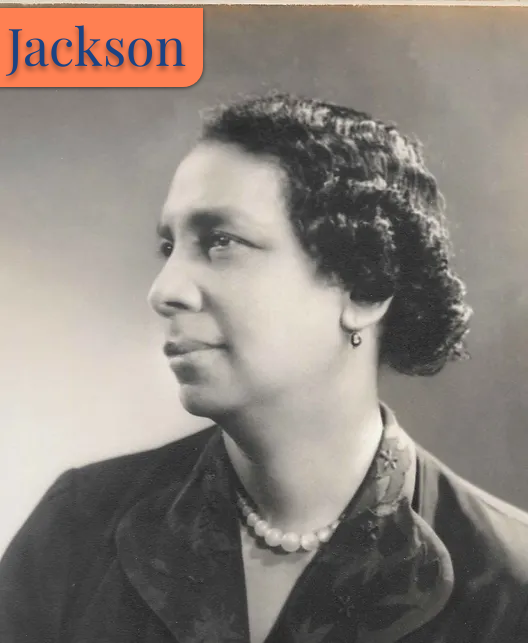Please answer the following query using a single word or phrase: 
What is Dr. Jackson wearing around her neck?

Pearl necklace